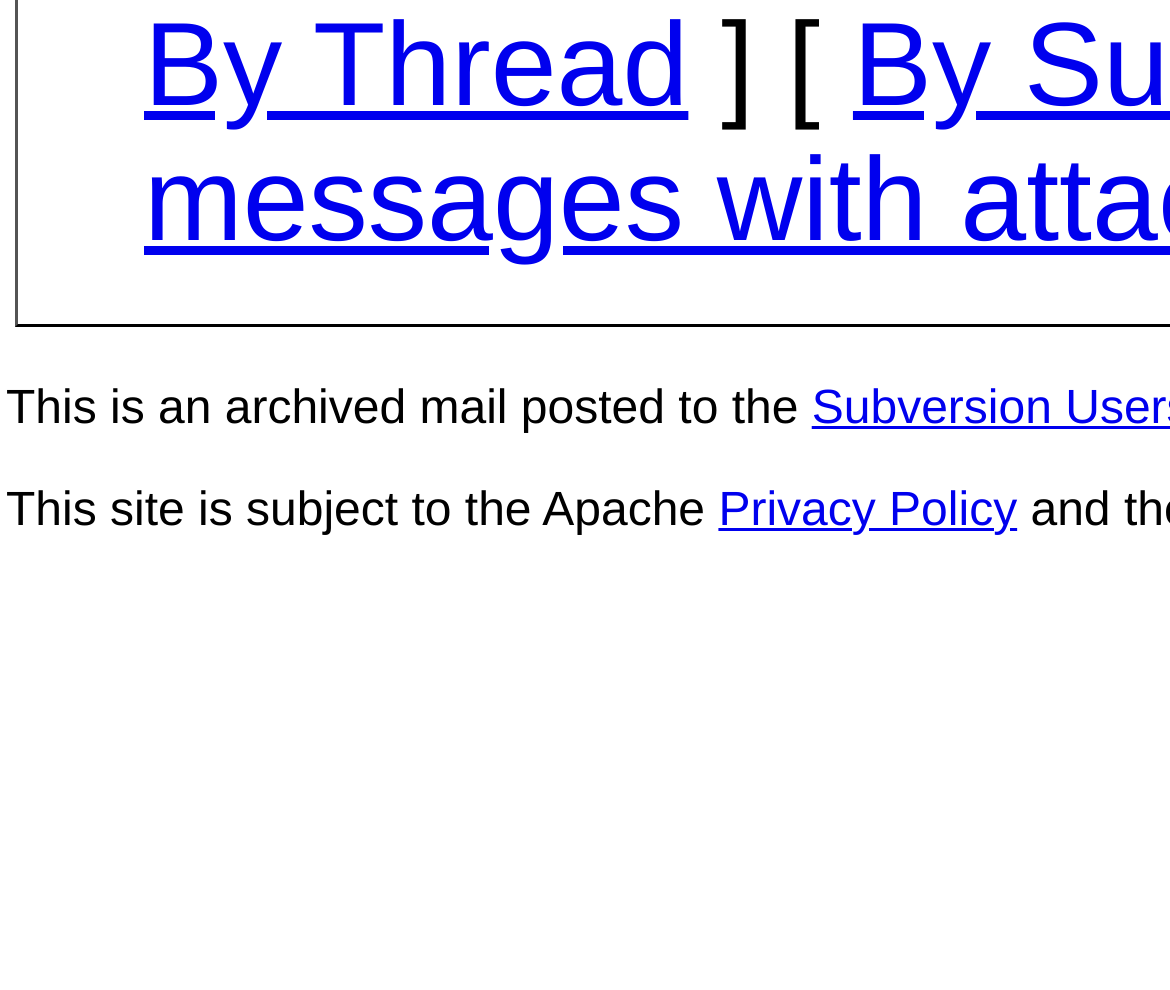Locate the bounding box of the UI element defined by this description: "Privacy Policy". The coordinates should be given as four float numbers between 0 and 1, formatted as [left, top, right, bottom].

[0.614, 0.897, 0.869, 0.948]